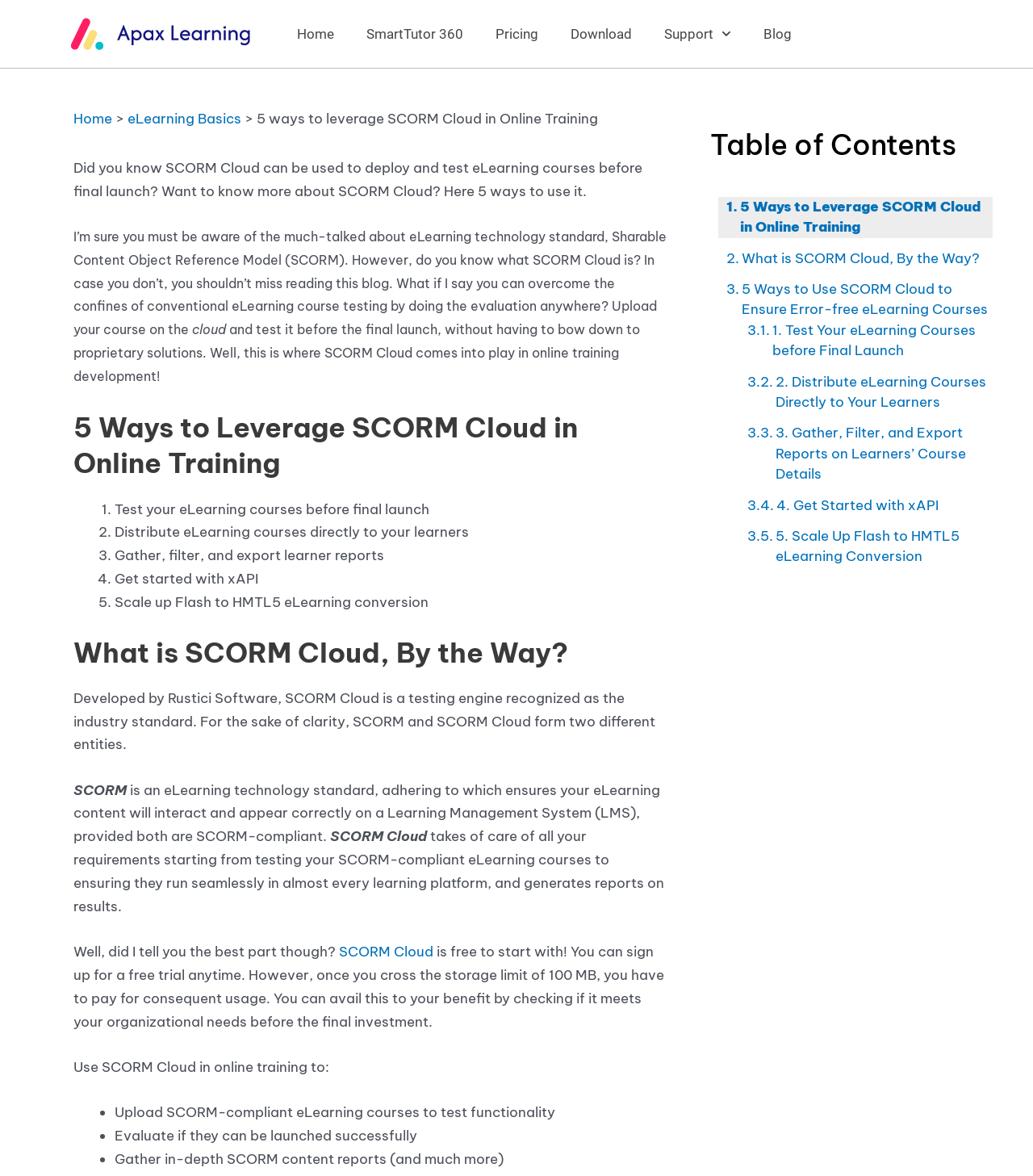How many ways to leverage SCORM Cloud are mentioned?
Refer to the image and provide a concise answer in one word or phrase.

5 ways